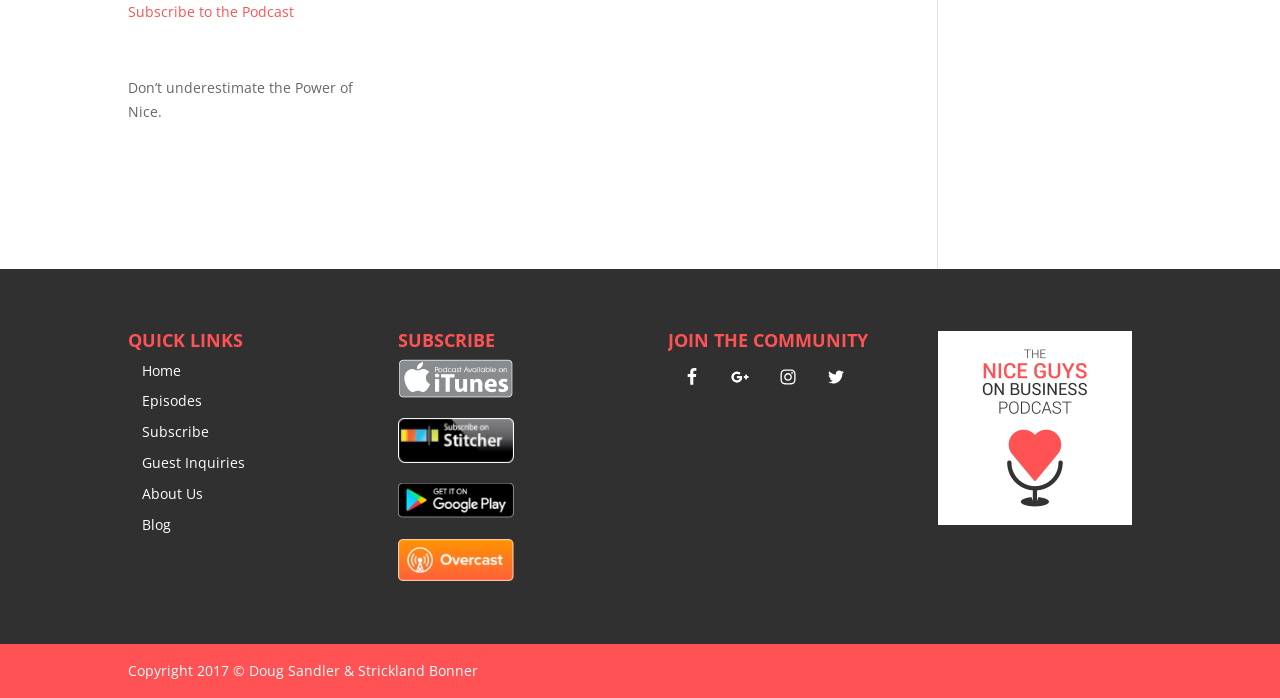Refer to the screenshot and give an in-depth answer to this question: What is the year of copyright mentioned at the bottom of the webpage?

The year of copyright mentioned at the bottom of the webpage is 2017, which is stated as 'Copyright 2017 © Doug Sandler & Strickland Bonner'.